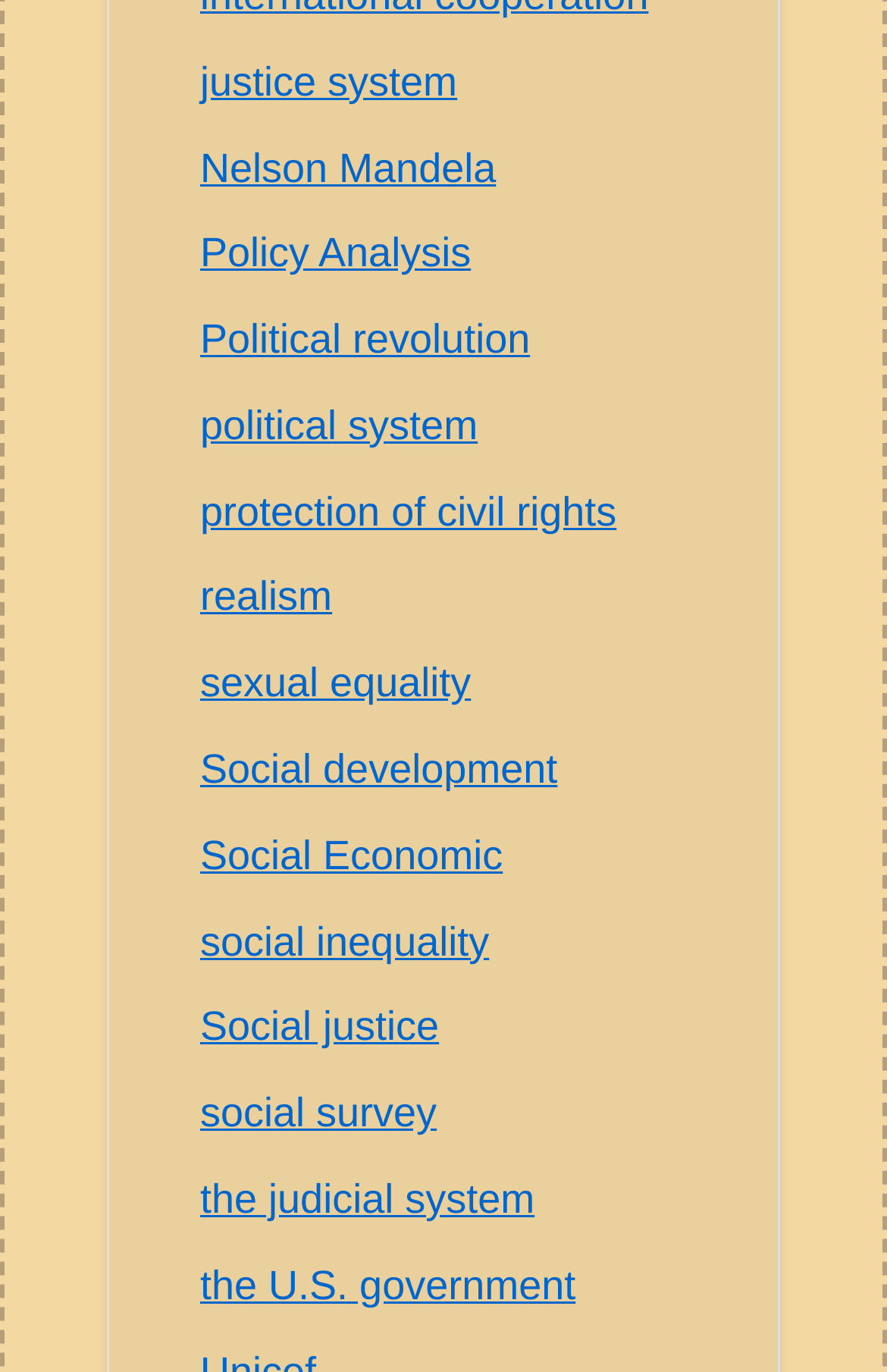Locate the bounding box coordinates of the area where you should click to accomplish the instruction: "learn about the justice system".

[0.226, 0.043, 0.515, 0.076]